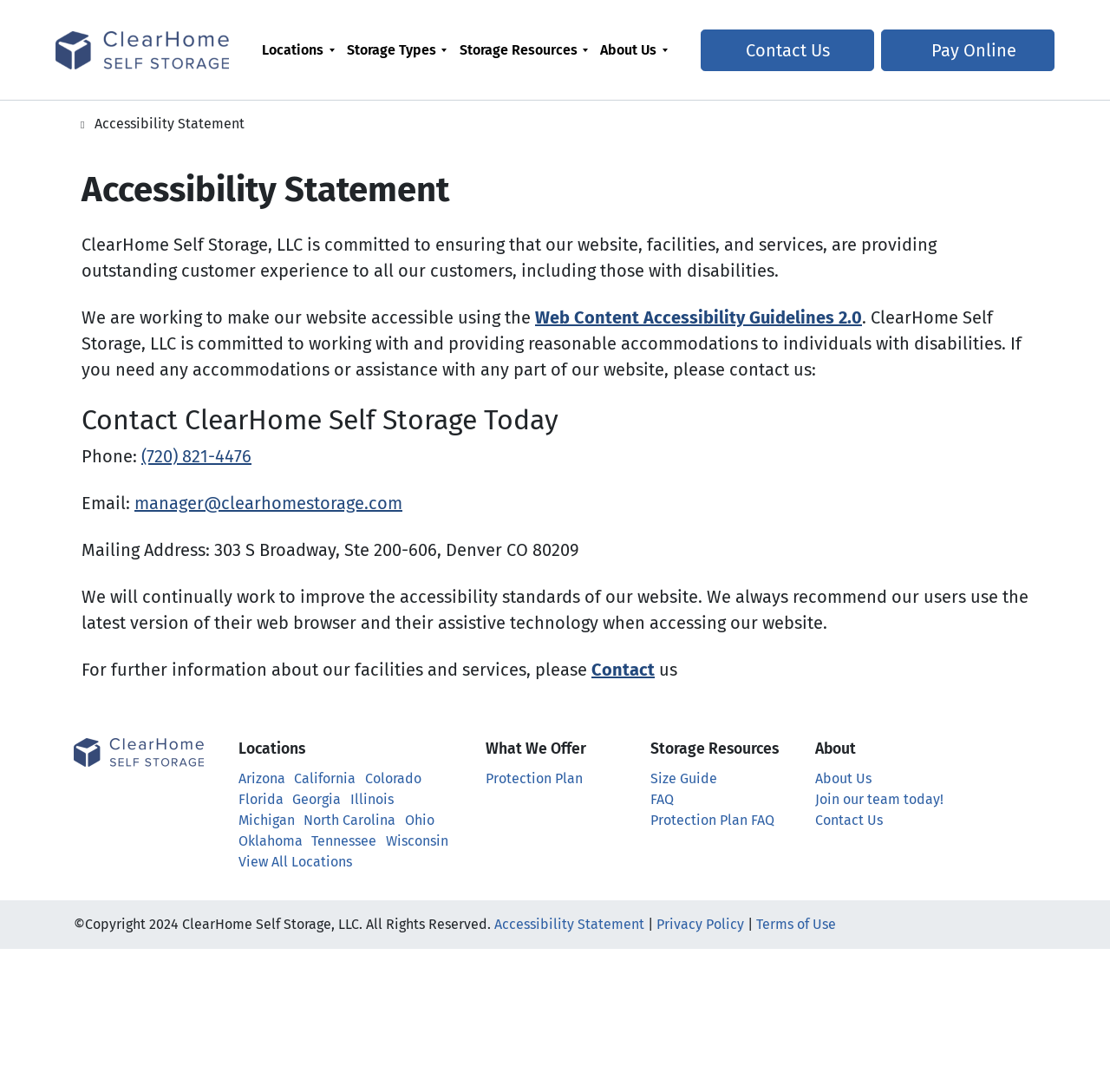Bounding box coordinates are specified in the format (top-left x, top-left y, bottom-right x, bottom-right y). All values are floating point numbers bounded between 0 and 1. Please provide the bounding box coordinate of the region this sentence describes: Terms of Use

[0.681, 0.839, 0.753, 0.854]